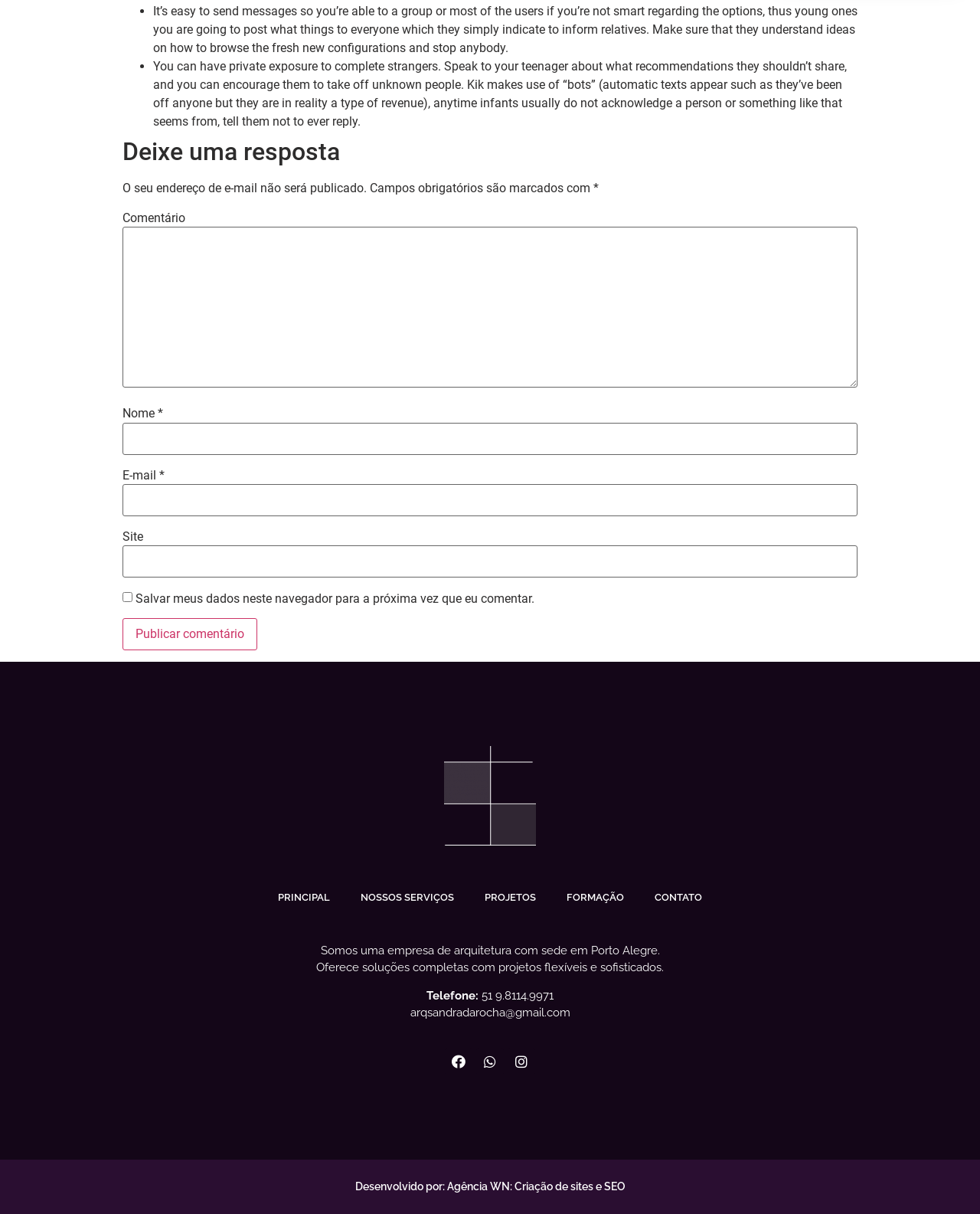Determine the bounding box for the UI element described here: "BOOK AN APPOINTMENT WITH TORI".

None